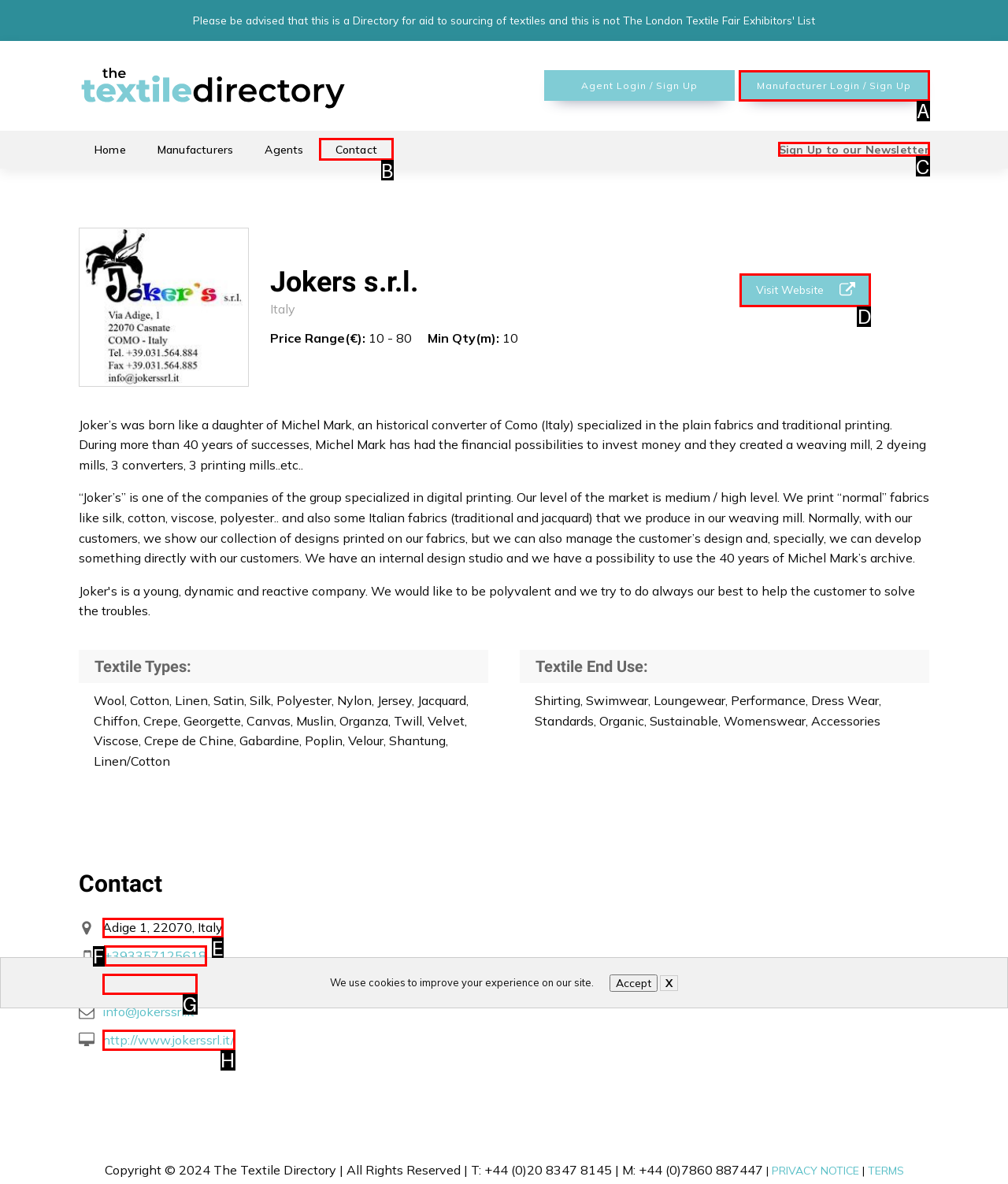Which option should you click on to fulfill this task: Visit the company website? Answer with the letter of the correct choice.

D